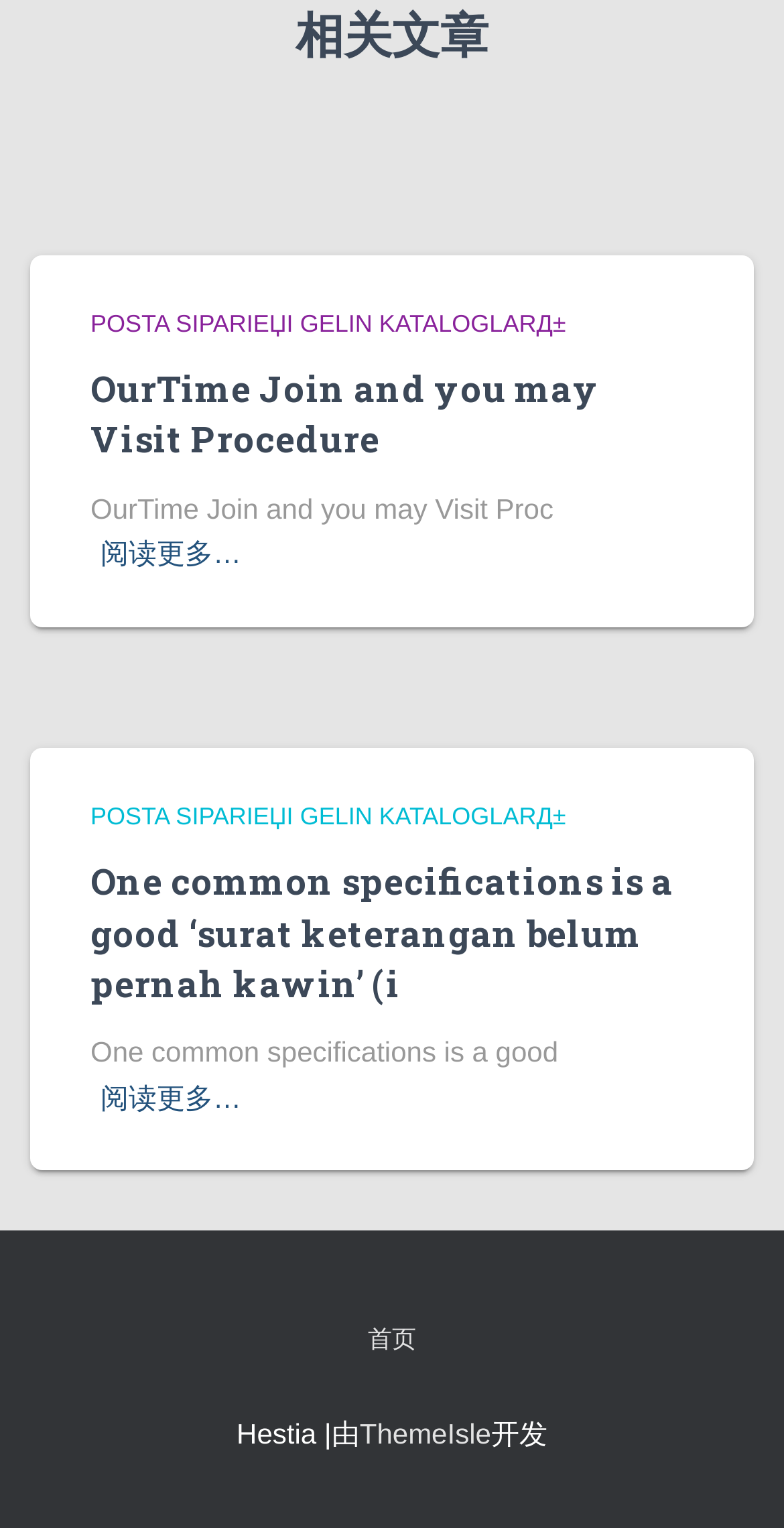Given the element description Posta SipariЕџi Gelin KataloglarД±, identify the bounding box coordinates for the UI element on the webpage screenshot. The format should be (top-left x, top-left y, bottom-right x, bottom-right y), with values between 0 and 1.

[0.115, 0.525, 0.722, 0.543]